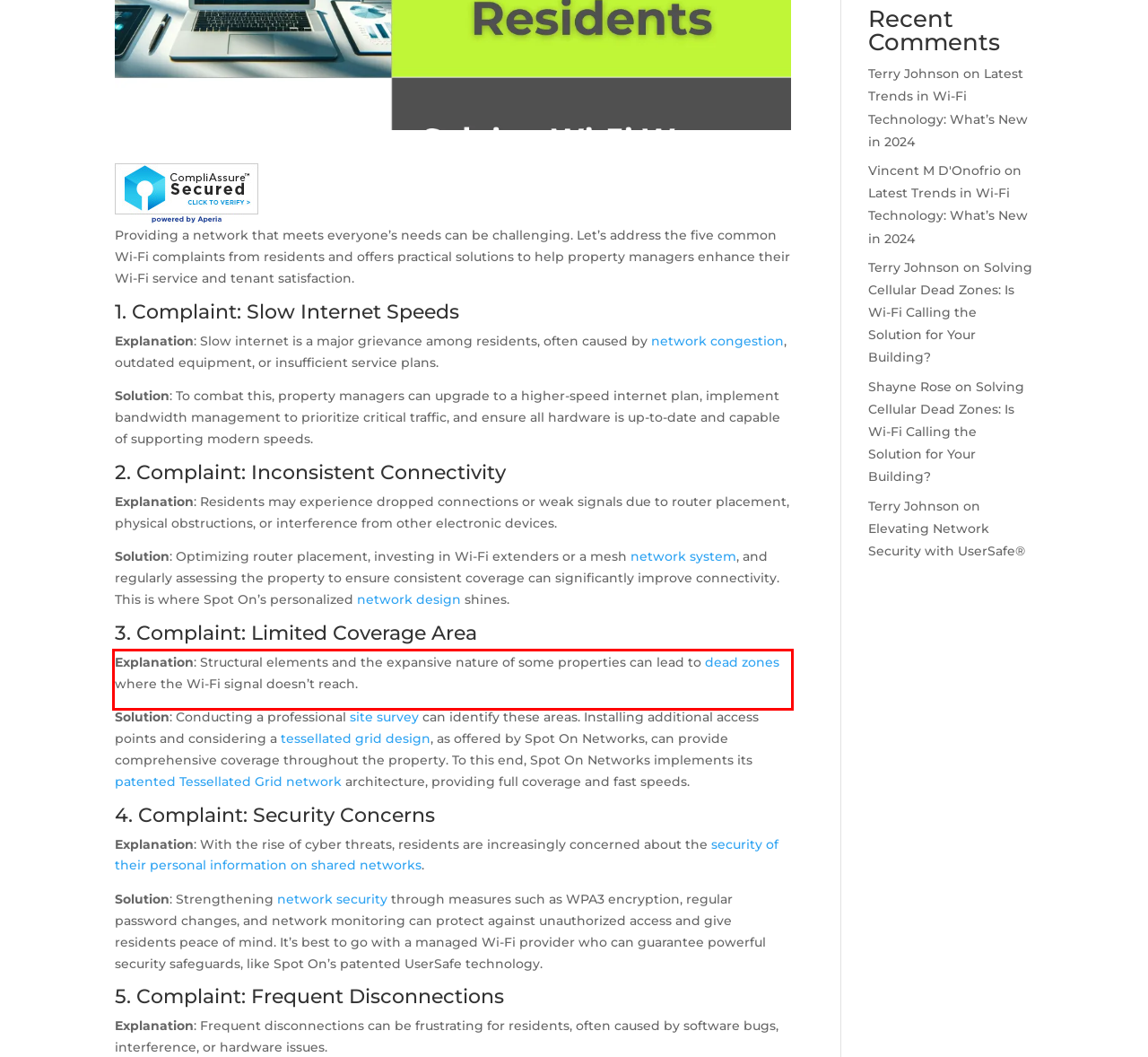Given a screenshot of a webpage with a red bounding box, extract the text content from the UI element inside the red bounding box.

Explanation: Structural elements and the expansive nature of some properties can lead to dead zones where the Wi-Fi signal doesn’t reach.